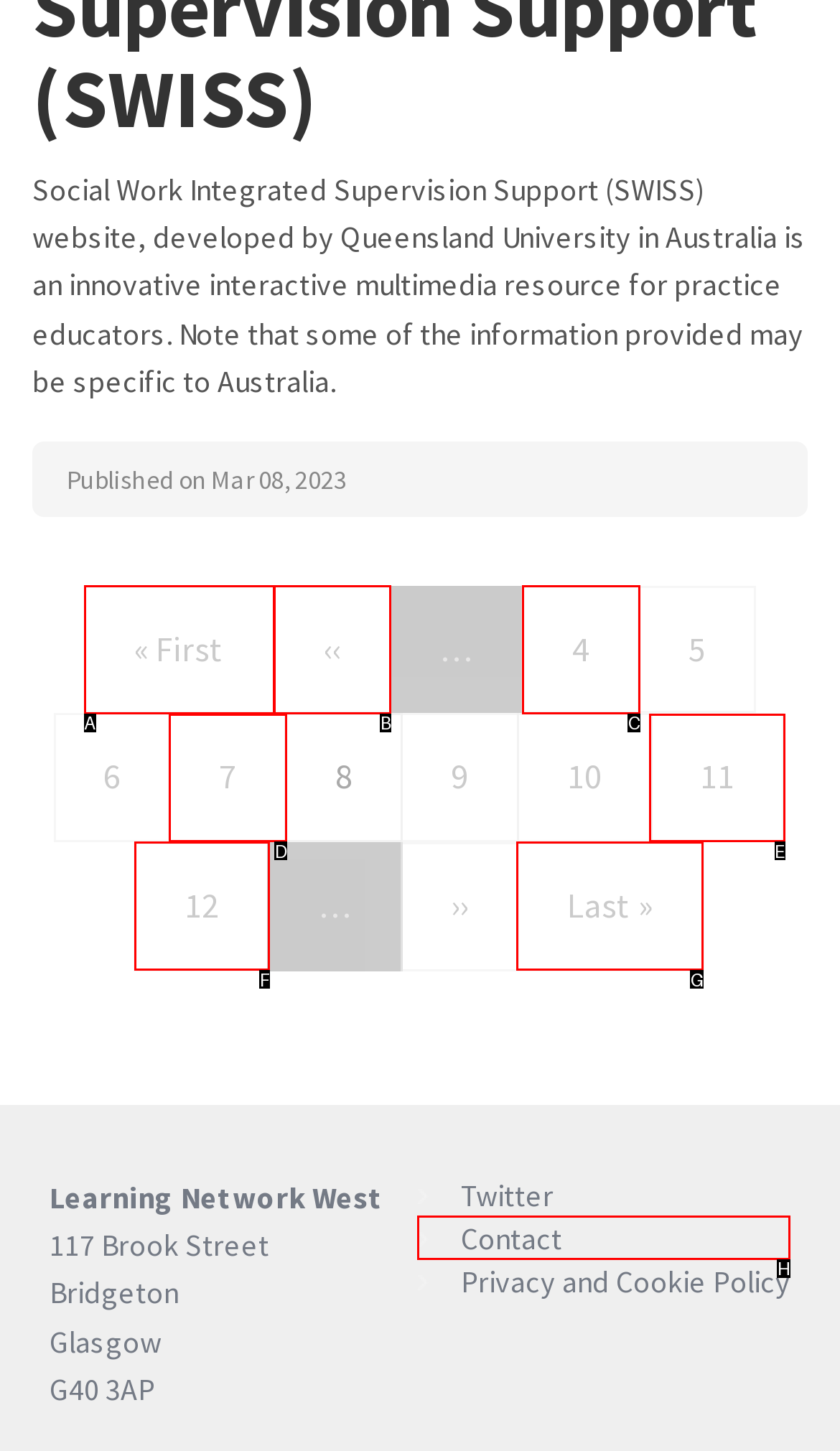Out of the given choices, which letter corresponds to the UI element required to Contact us? Answer with the letter.

H